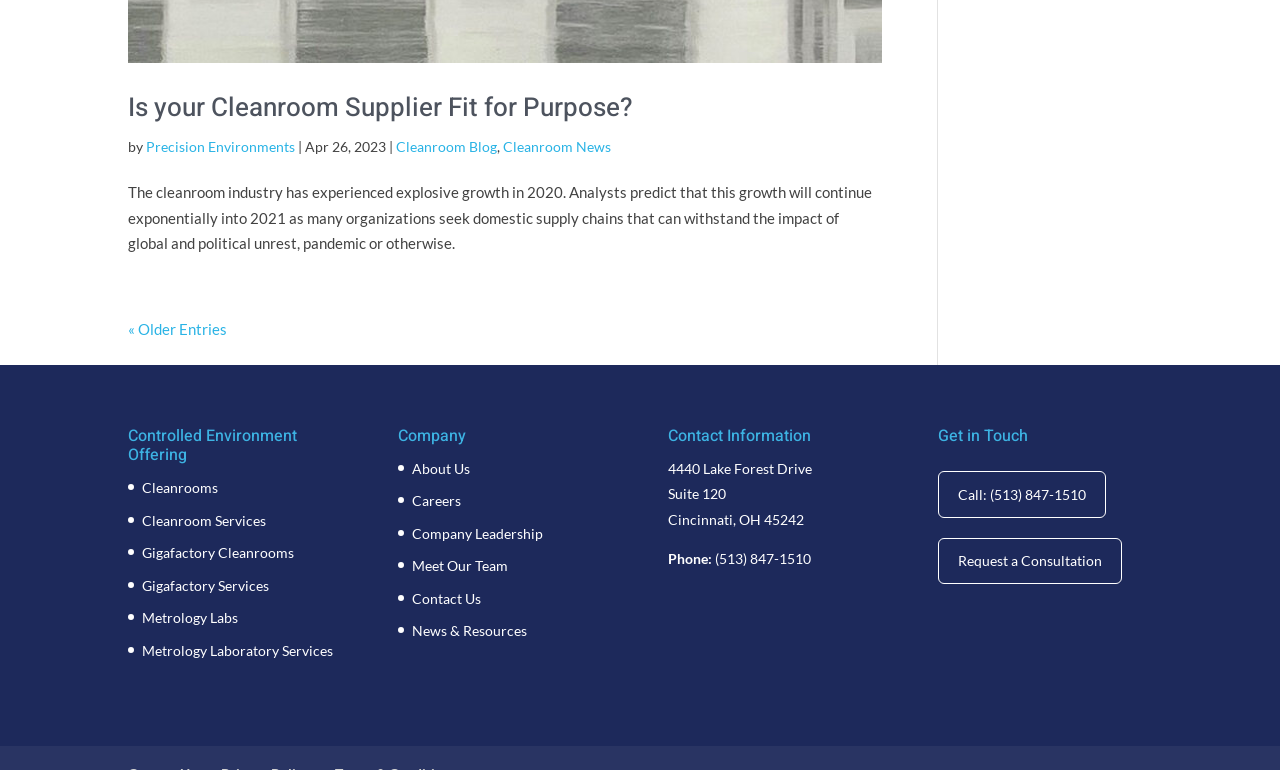Please find and report the bounding box coordinates of the element to click in order to perform the following action: "Request a consultation". The coordinates should be expressed as four float numbers between 0 and 1, in the format [left, top, right, bottom].

[0.733, 0.698, 0.876, 0.758]